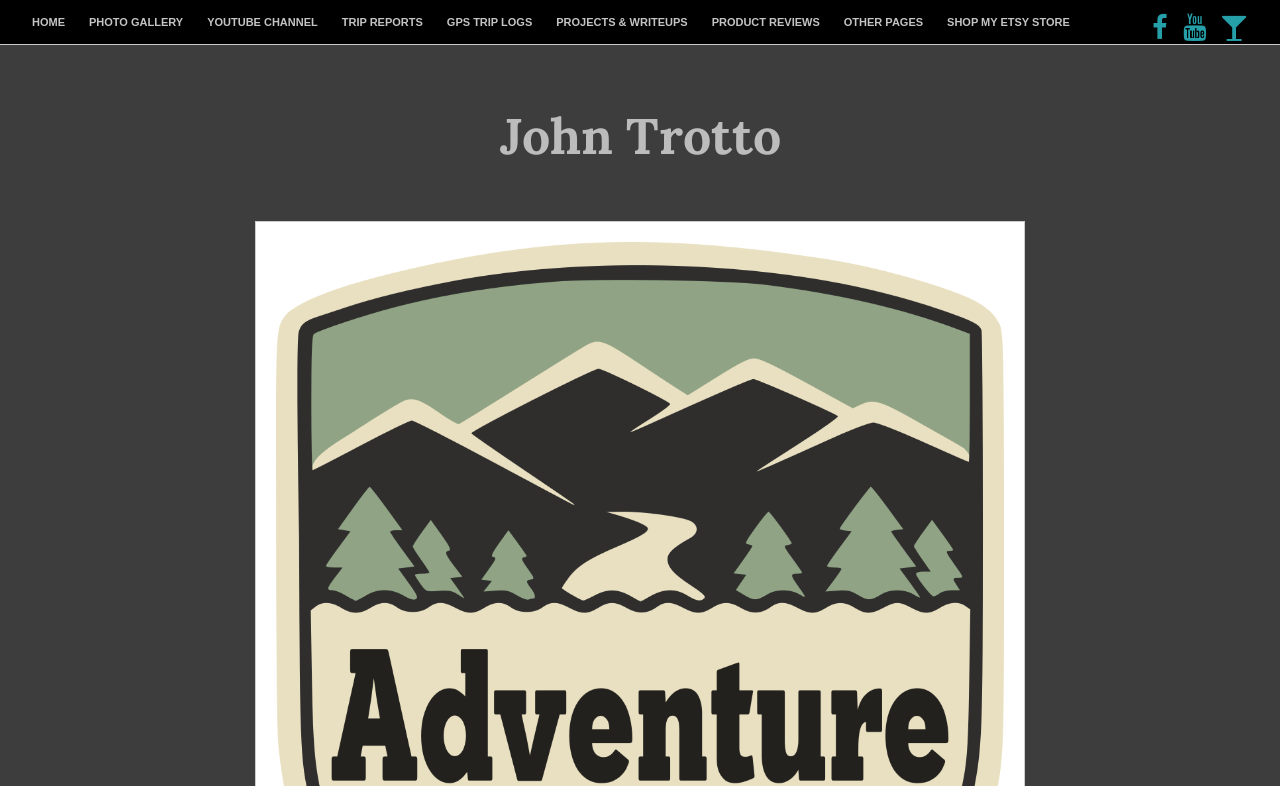What is the first link on the top navigation bar?
From the screenshot, provide a brief answer in one word or phrase.

HOME